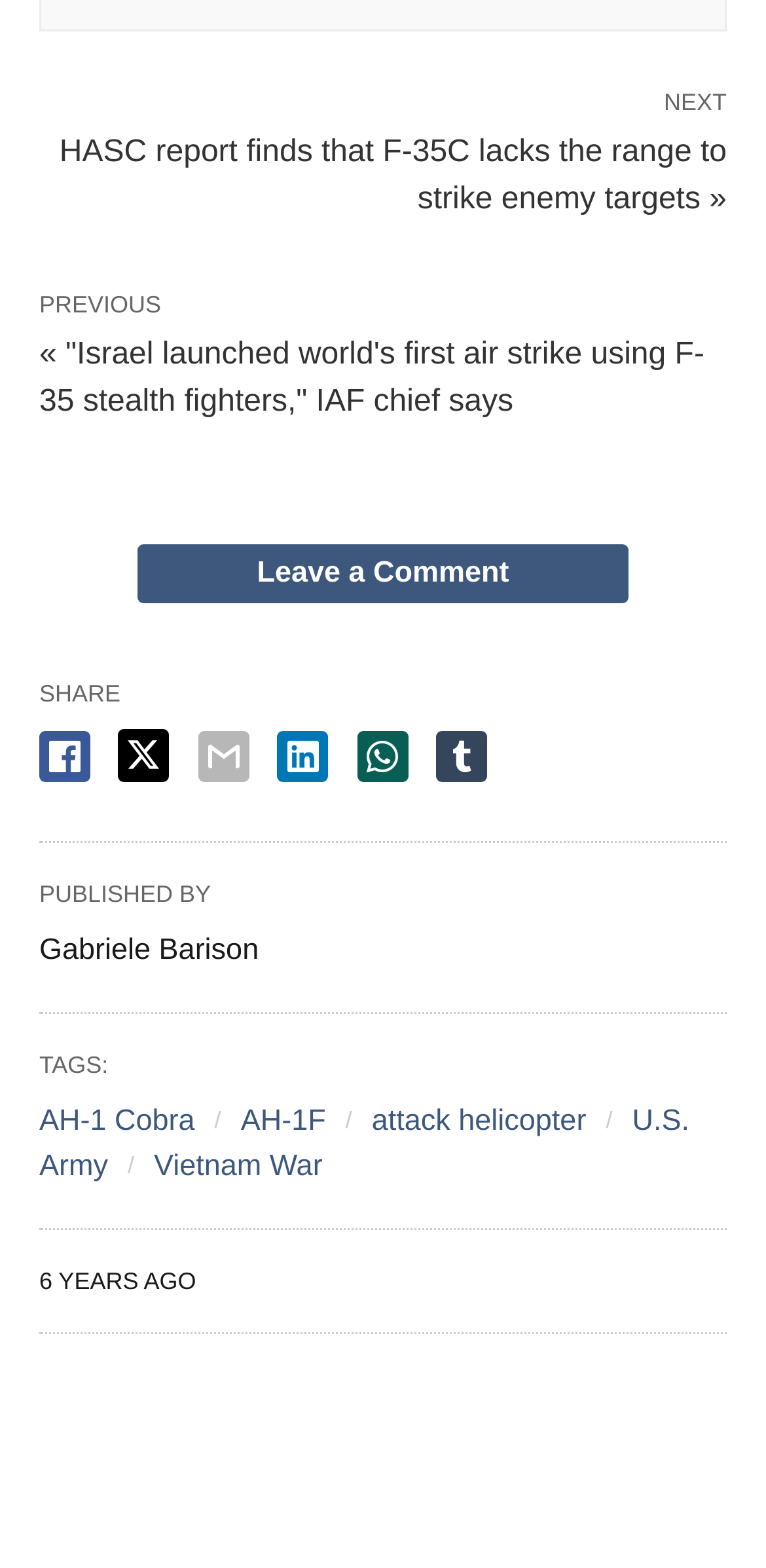How many social media share options are available?
Please give a detailed and thorough answer to the question, covering all relevant points.

I counted the number of social media share links available on the webpage, which are facebook share, twitter share, email share, linkedin share, whatsapp share, and tumbler share.